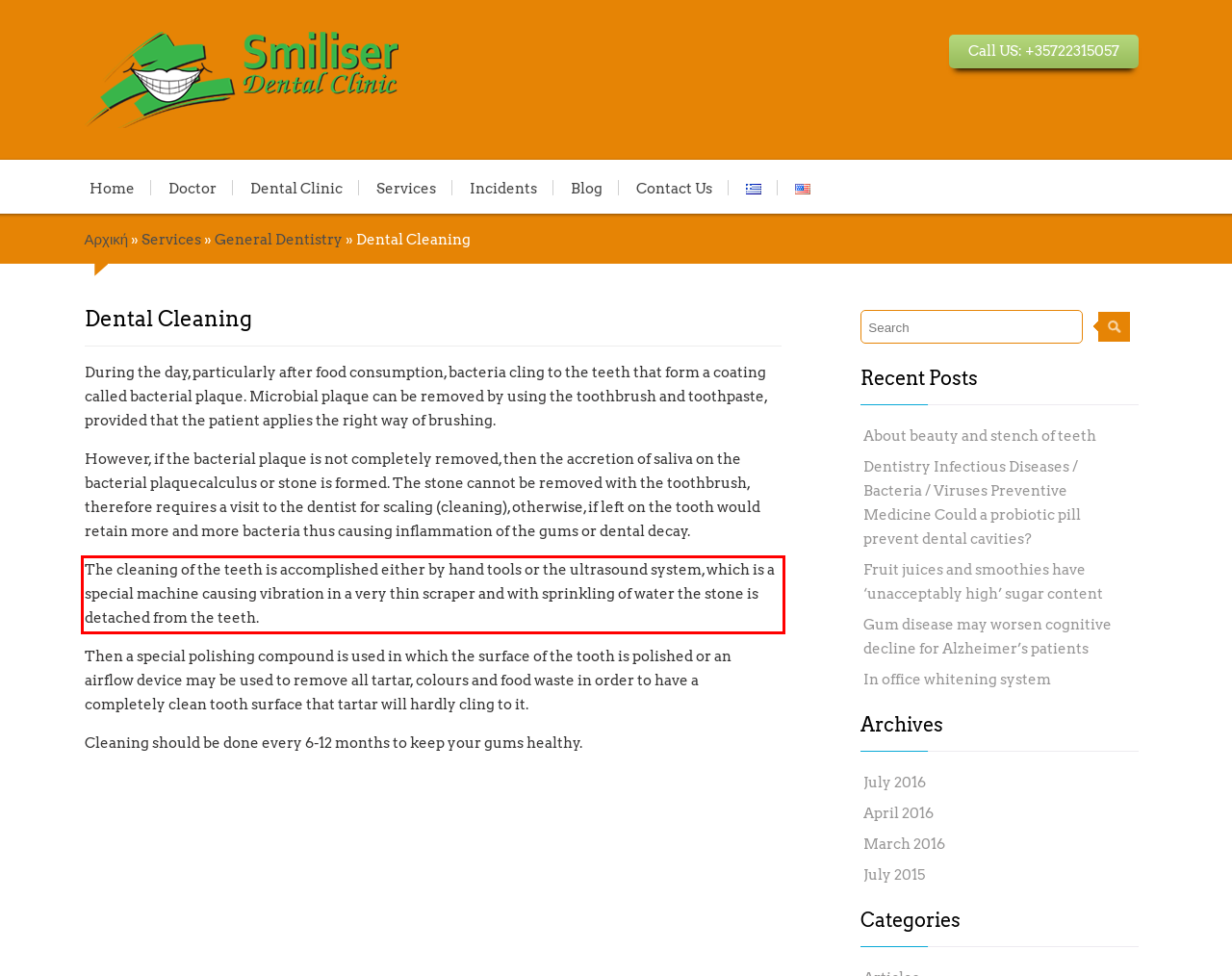Please perform OCR on the text within the red rectangle in the webpage screenshot and return the text content.

The cleaning of the teeth is accomplished either by hand tools or the ultrasound system, which is a special machine causing vibration in a very thin scraper and with sprinkling of water the stone is detached from the teeth.